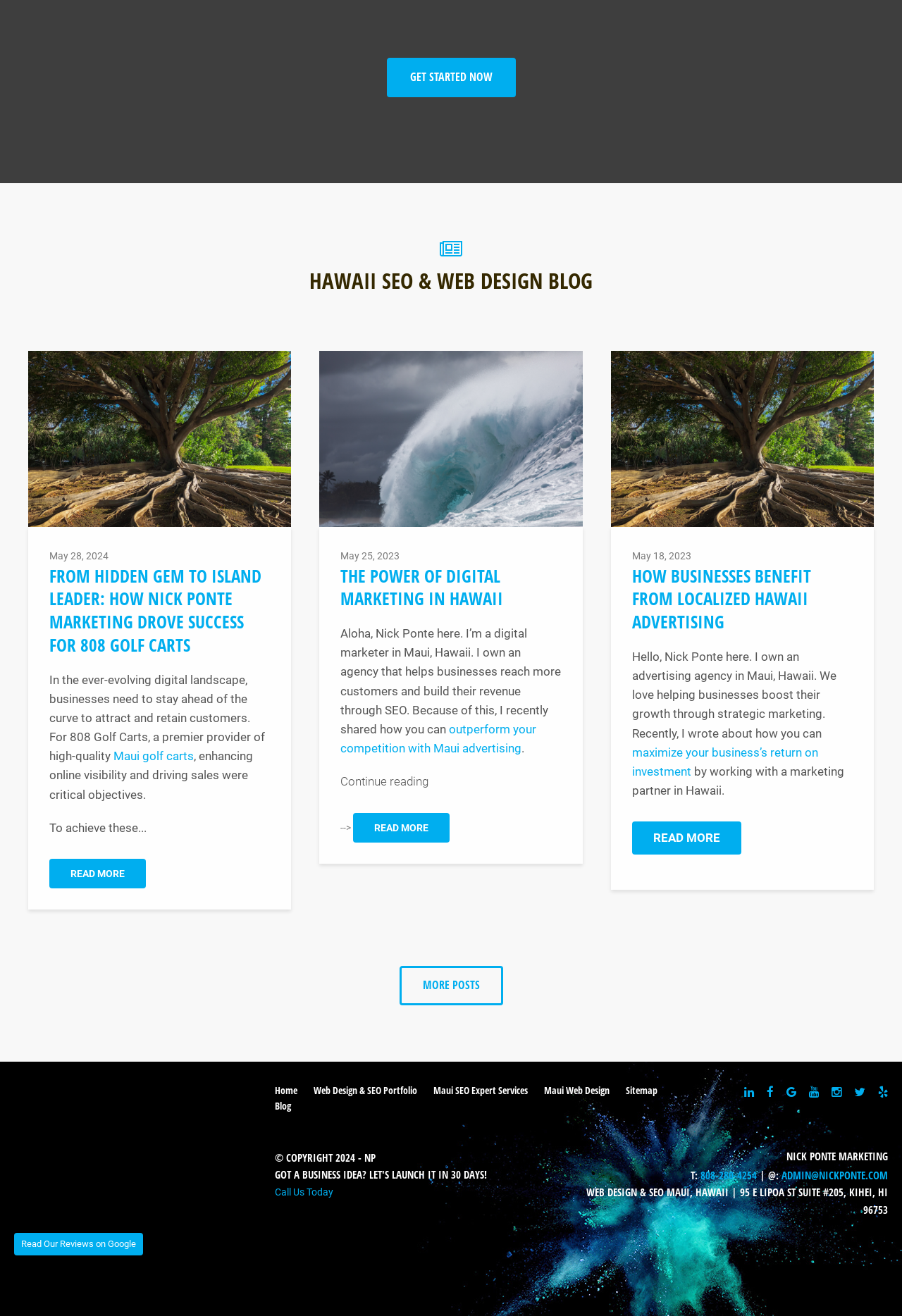Please specify the bounding box coordinates for the clickable region that will help you carry out the instruction: "Read more about 'FROM HIDDEN GEM TO ISLAND LEADER: HOW NICK PONTE MARKETING DROVE SUCCESS FOR 808 GOLF CARTS'".

[0.055, 0.428, 0.29, 0.499]